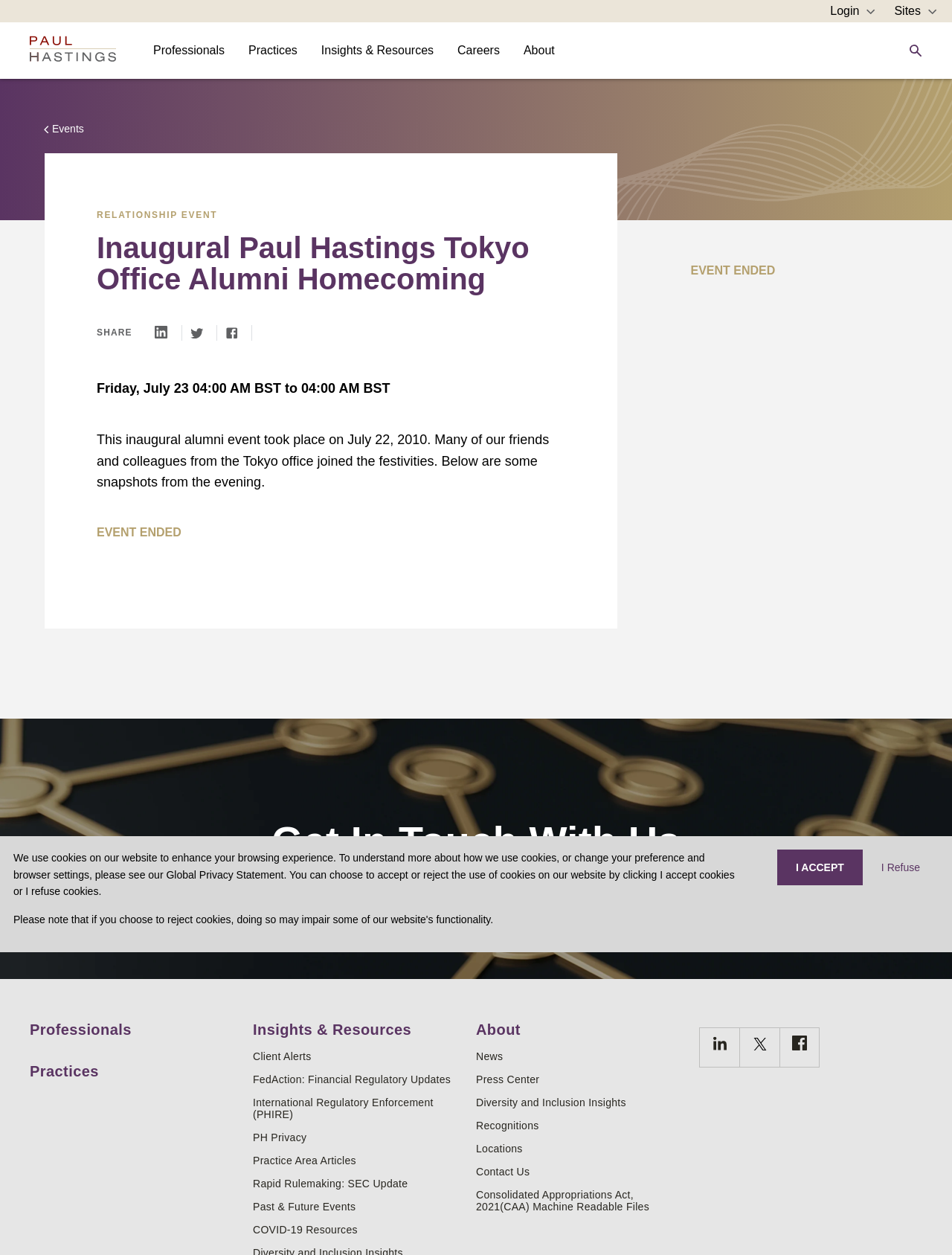Give a concise answer of one word or phrase to the question: 
What is the date of the event?

July 22, 2010